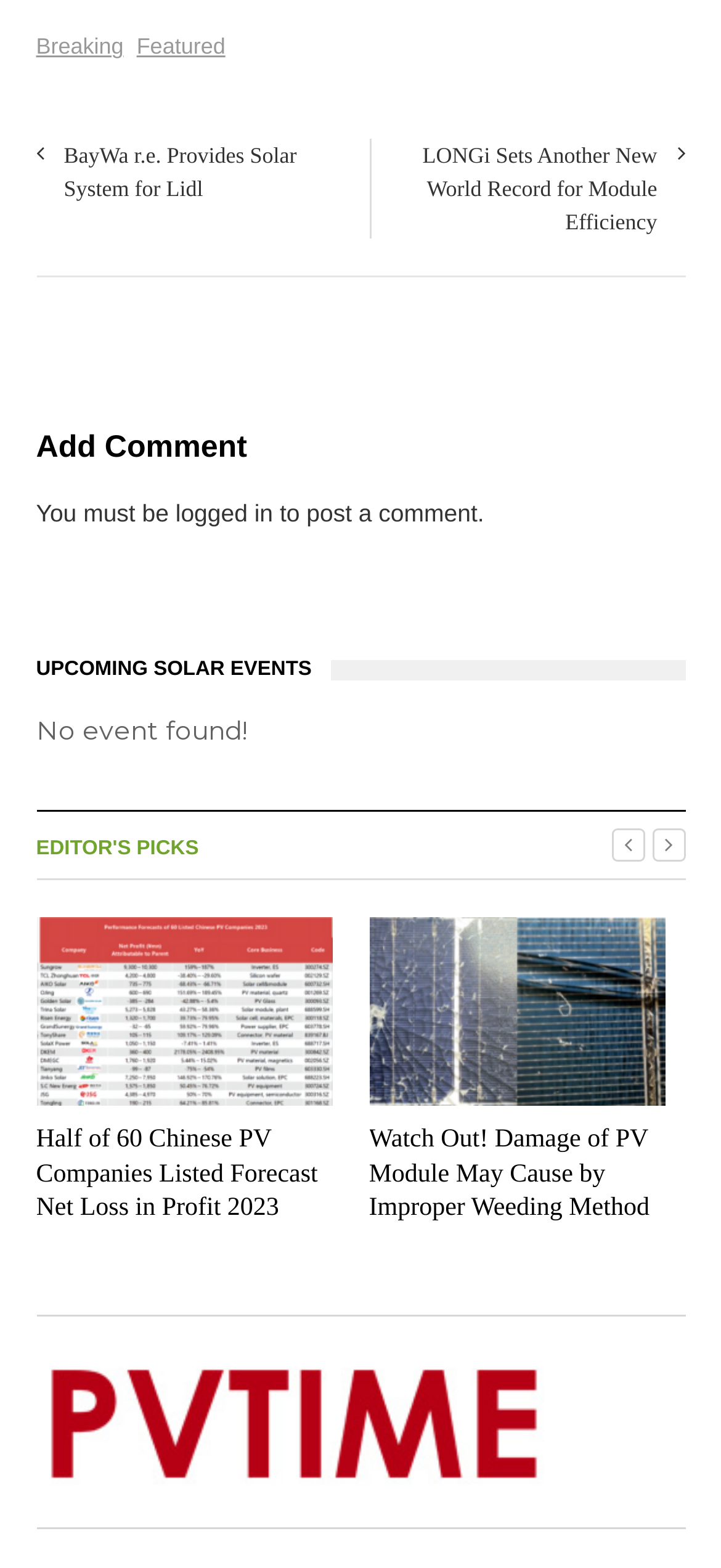What is the topic of the article with the image?
Give a one-word or short phrase answer based on the image.

PV Module